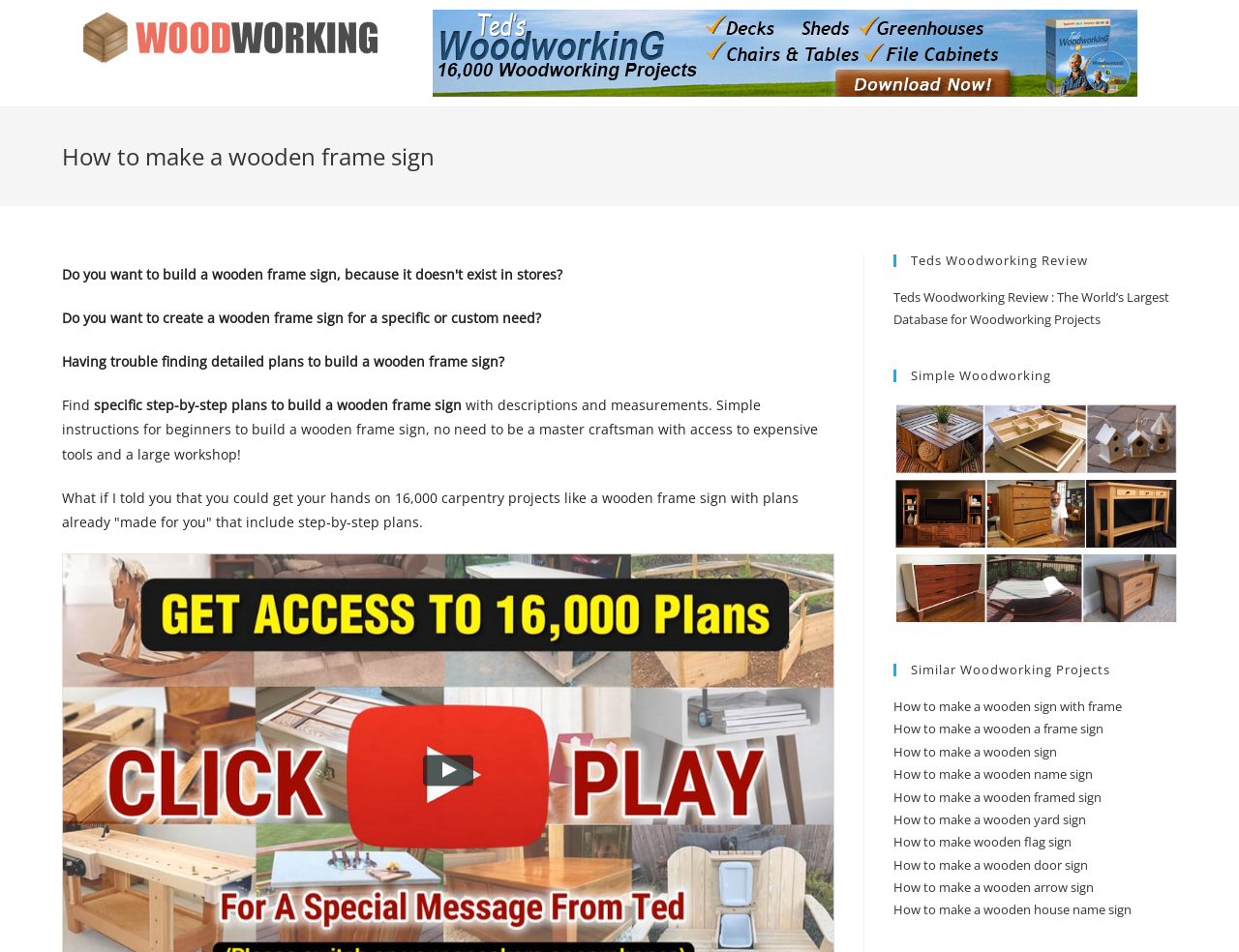Using the information in the image, could you please answer the following question in detail:
What is the purpose of the link 'Teds Woodworking Review'?

Based on the heading 'Teds Woodworking Review' and the link 'Teds Woodworking Review : The World’s Largest Database for Woodworking Projects', it is clear that the purpose of the link is to review woodworking projects.